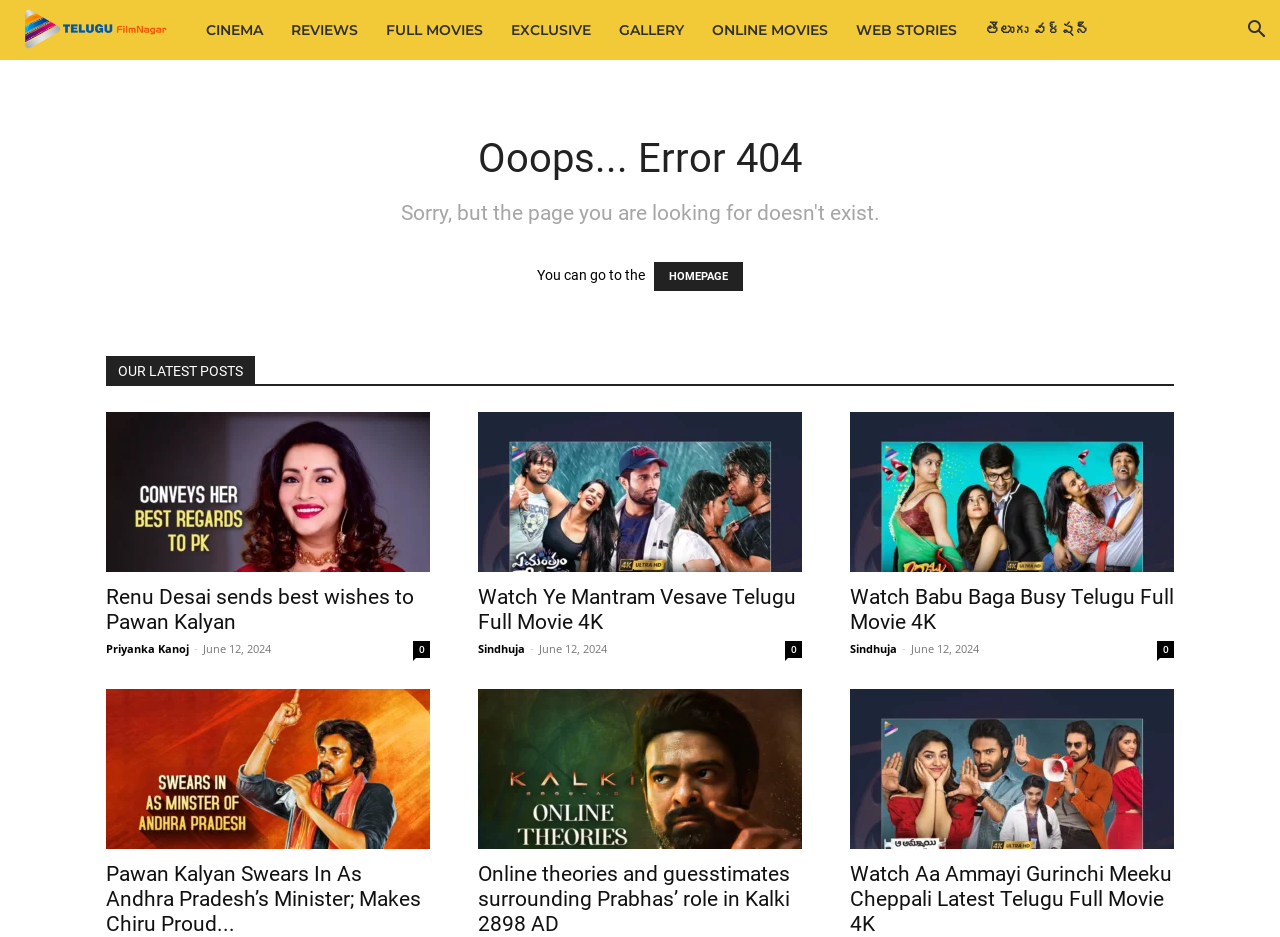Kindly respond to the following question with a single word or a brief phrase: 
What is the date of the latest posts?

June 12, 2024